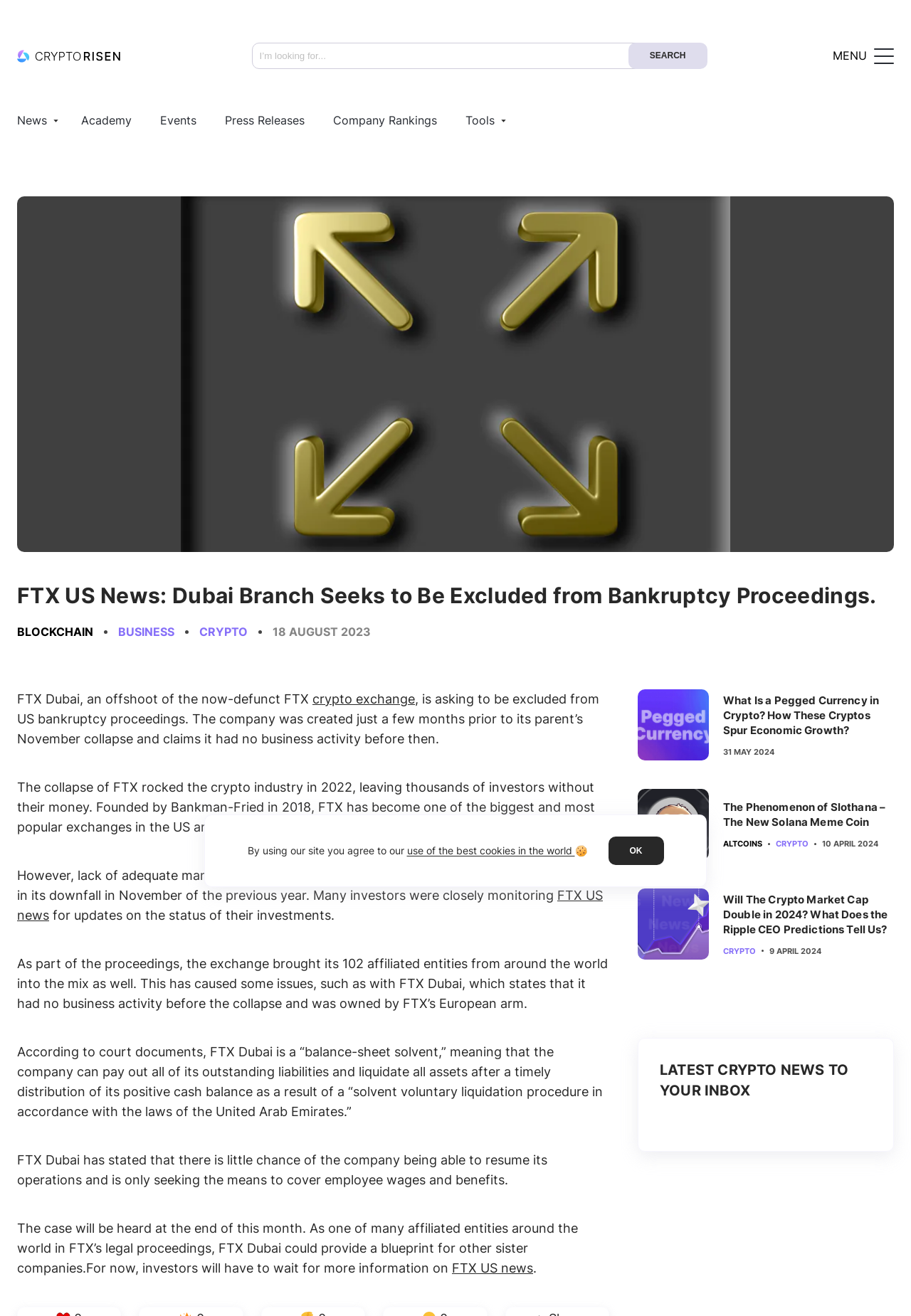Please find the bounding box coordinates of the element that must be clicked to perform the given instruction: "check FTX US news". The coordinates should be four float numbers from 0 to 1, i.e., [left, top, right, bottom].

[0.019, 0.674, 0.662, 0.701]